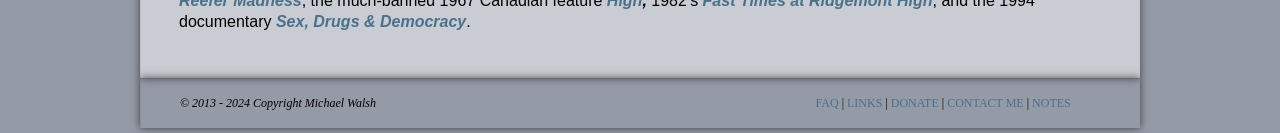What is the copyright year range?
Respond to the question with a single word or phrase according to the image.

2013 - 2024